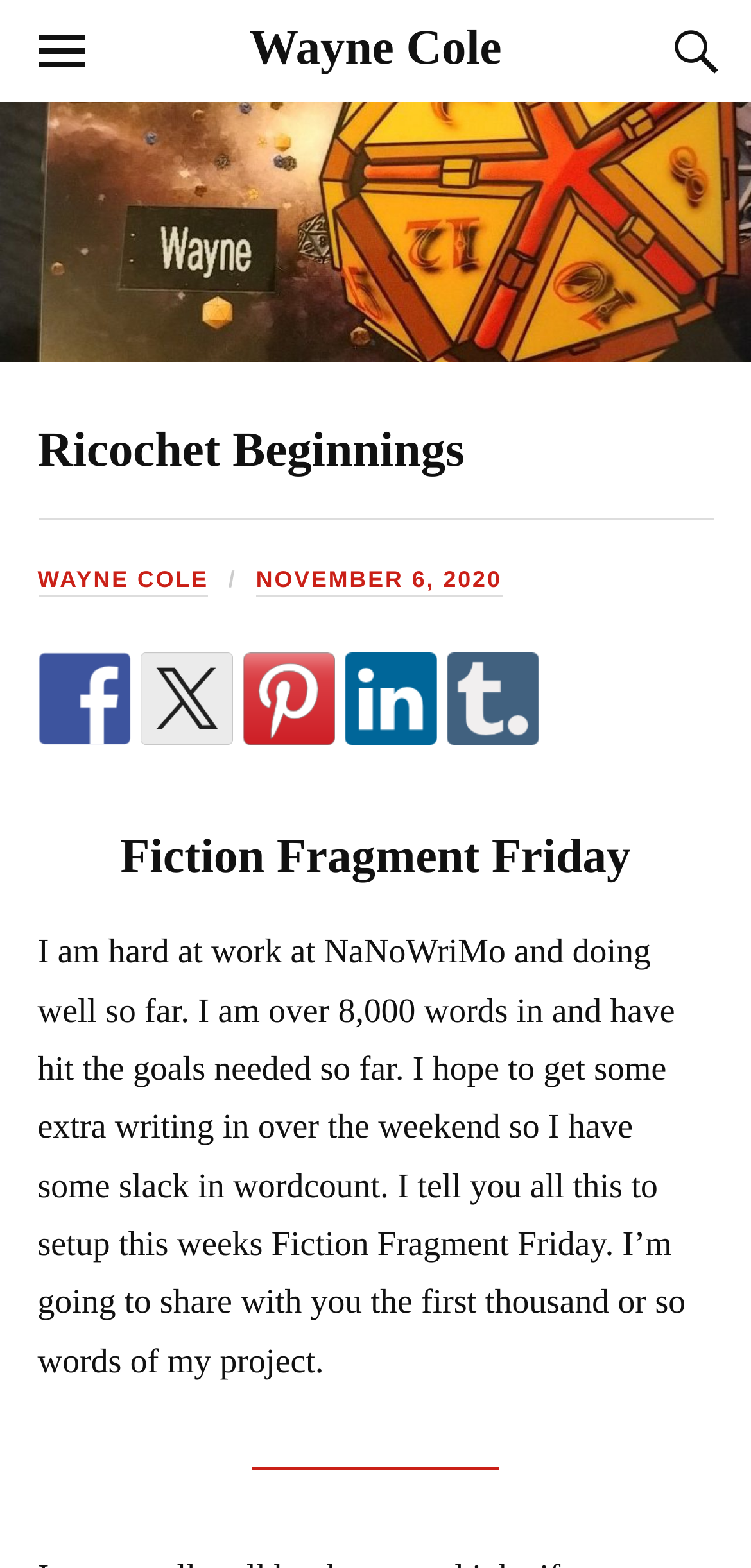Describe every aspect of the webpage in a detailed manner.

The webpage is about Ricochet Beginnings by Wayne Cole. At the top, there is a link to Wayne Cole's profile. Below it, there is a figure element that spans the entire width of the page. Within this figure, there is a heading that reads "Ricochet Beginnings" followed by a link to the same title. 

To the right of the heading, there are two links: "WAYNE COLE" and "NOVEMBER 6, 2020". Below these links, there are four social media links: Facebook, Twitter, Pinterest, and LinkedIn, each accompanied by its respective icon. 

Further down, there is a heading that reads "Fiction Fragment Friday". Below this heading, there is a block of text that discusses the author's progress on NaNoWriMo and introduces the Fiction Fragment Friday section. The text is quite lengthy and takes up most of the remaining space on the page.